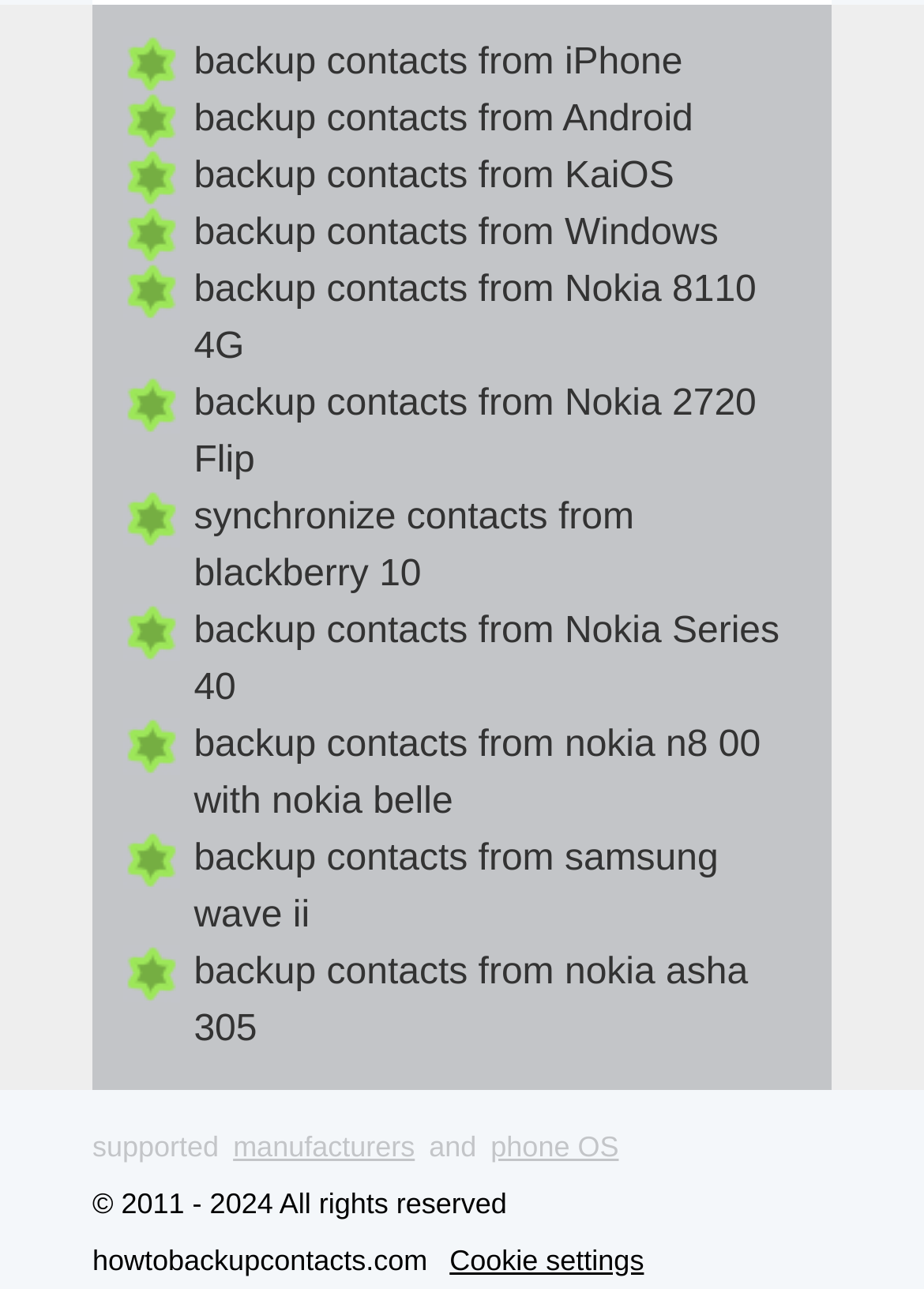What is mentioned at the bottom of the webpage?
Based on the screenshot, respond with a single word or phrase.

Copyright information